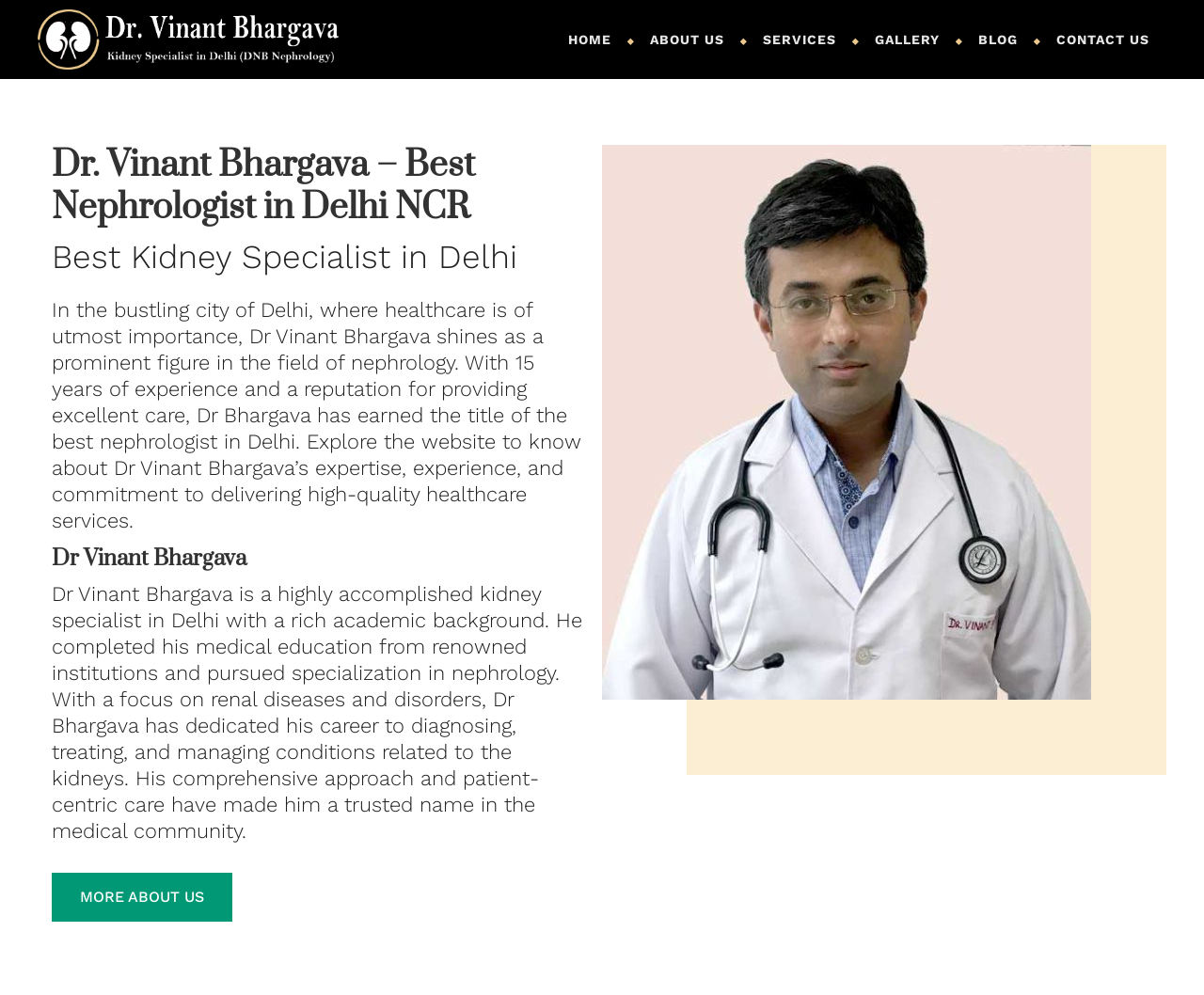Please respond to the question using a single word or phrase:
How many years of experience does Dr Vinant Bhargava have?

15 years